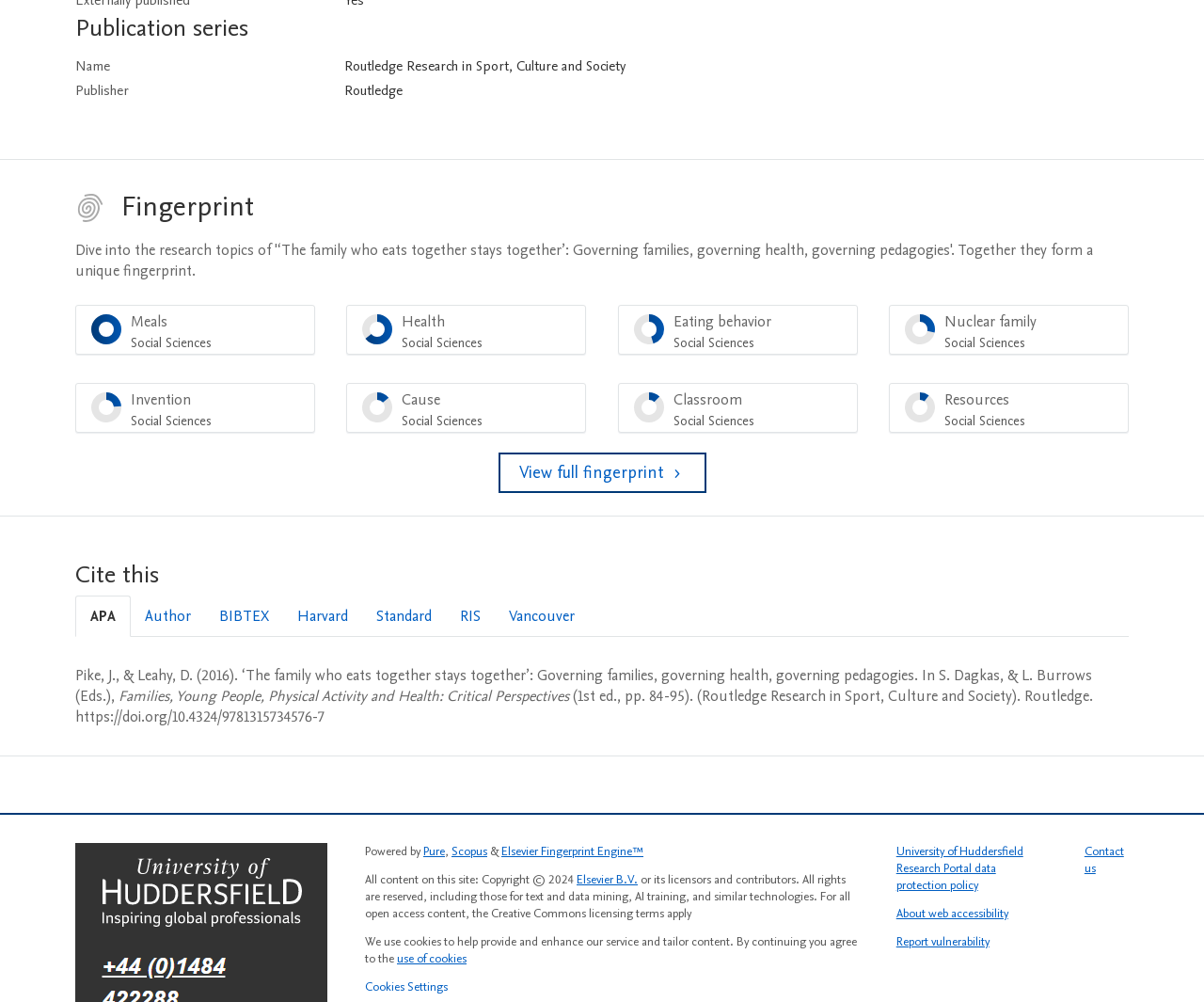Locate the bounding box coordinates of the clickable region necessary to complete the following instruction: "Cite this in APA style". Provide the coordinates in the format of four float numbers between 0 and 1, i.e., [left, top, right, bottom].

[0.062, 0.594, 0.109, 0.636]